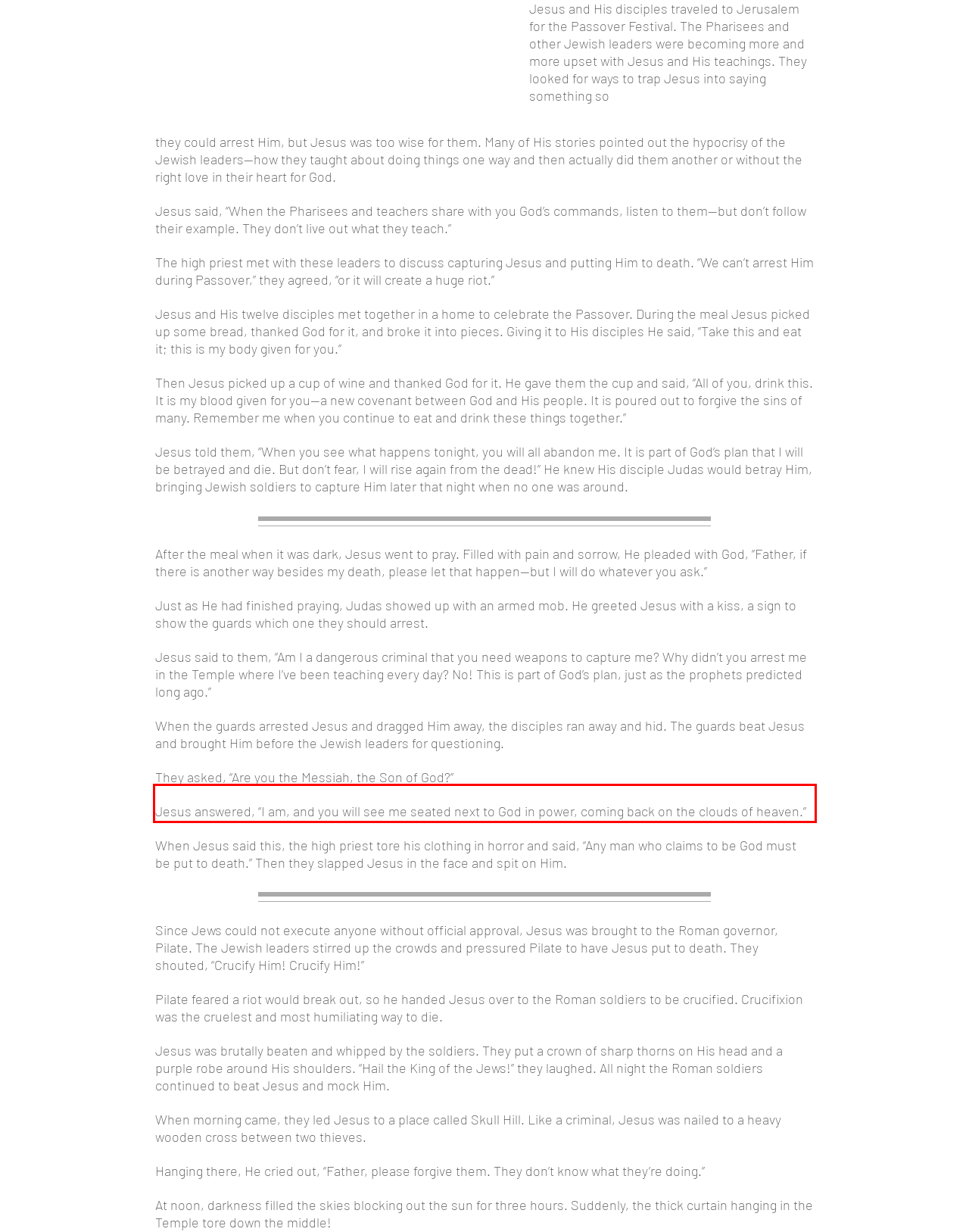Please examine the webpage screenshot containing a red bounding box and use OCR to recognize and output the text inside the red bounding box.

Jesus answered, “I am, and you will see me seated next to God in power, coming back on the clouds of heaven.”